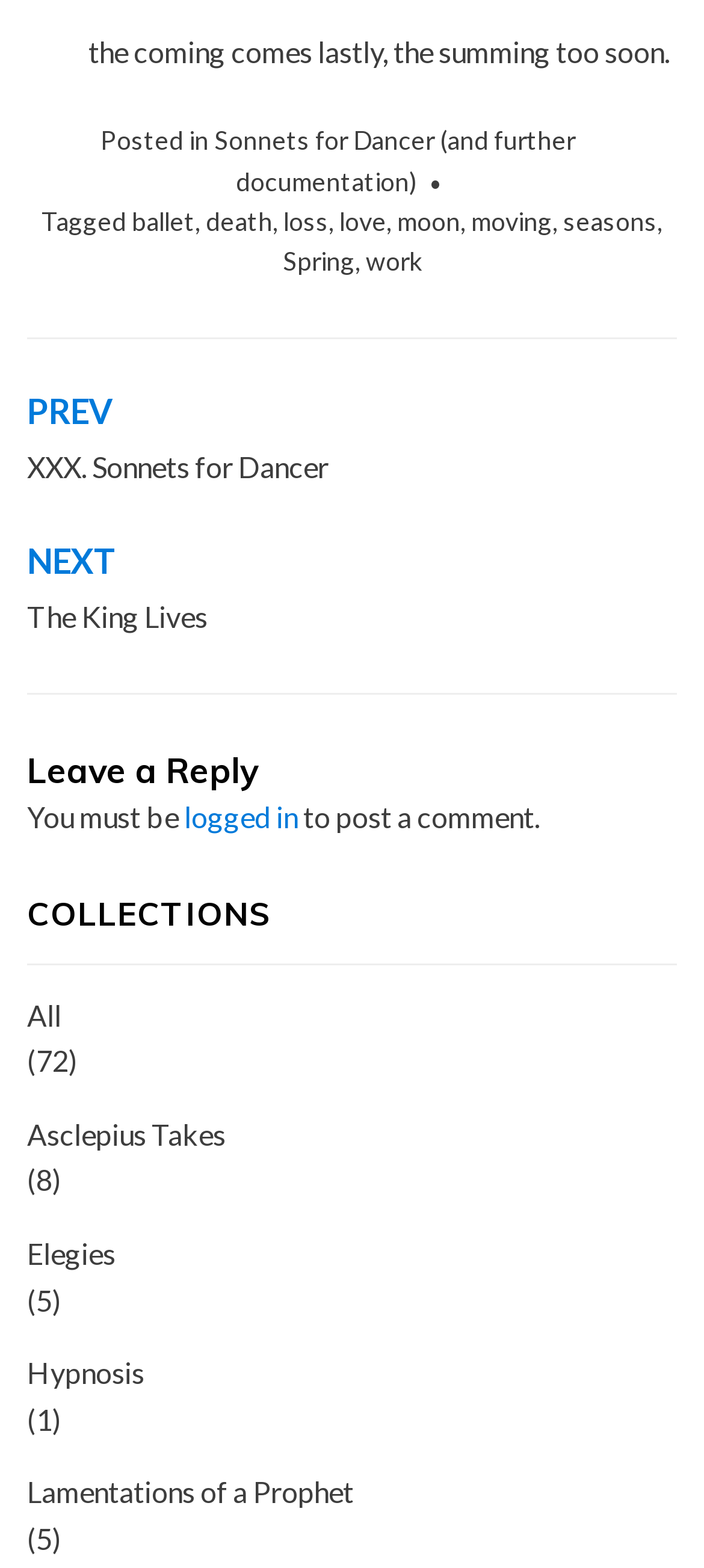What is required to post a comment?
Please answer using one word or phrase, based on the screenshot.

logged in